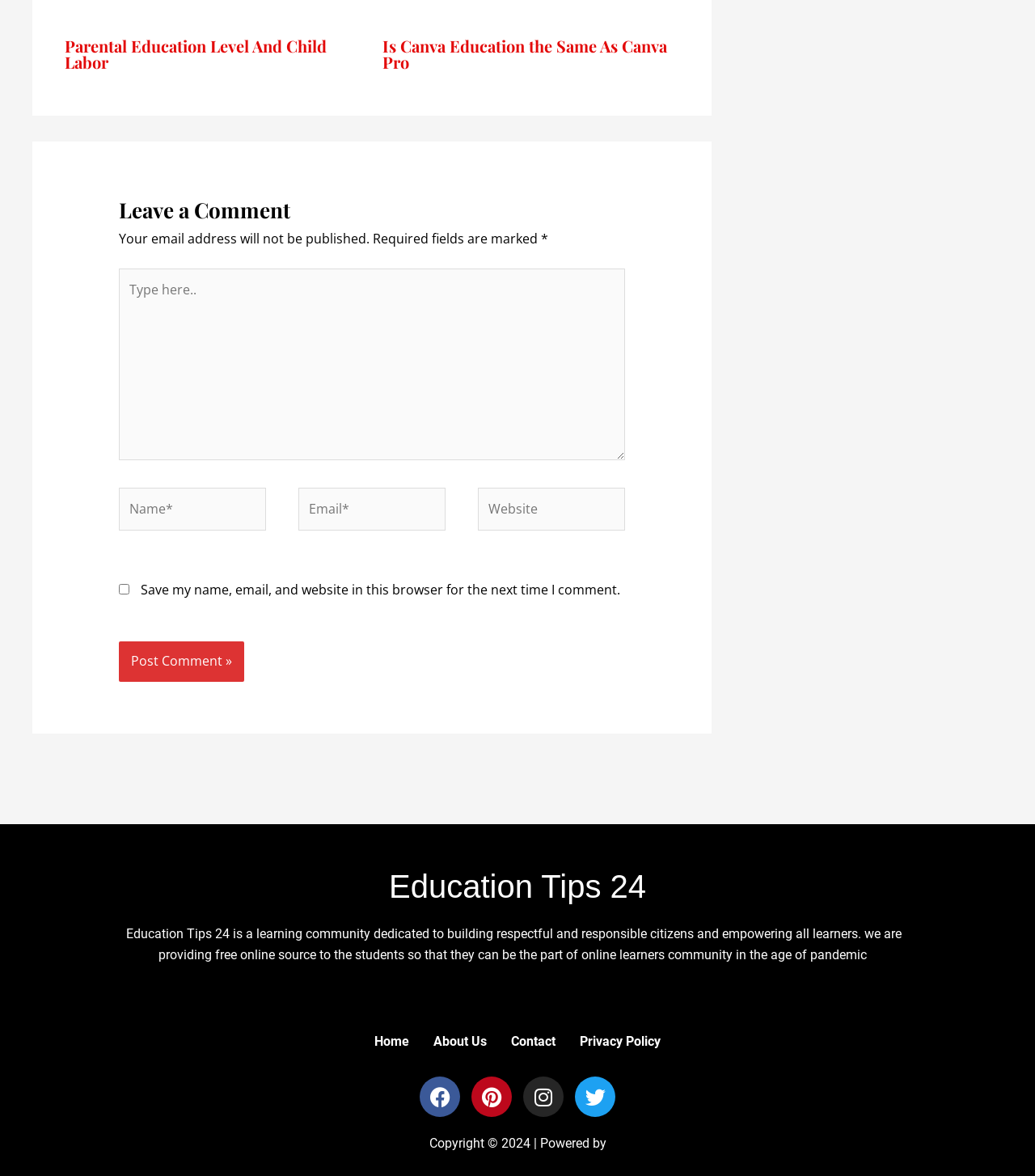What is the copyright information of the website?
Give a single word or phrase as your answer by examining the image.

Copyright 2024